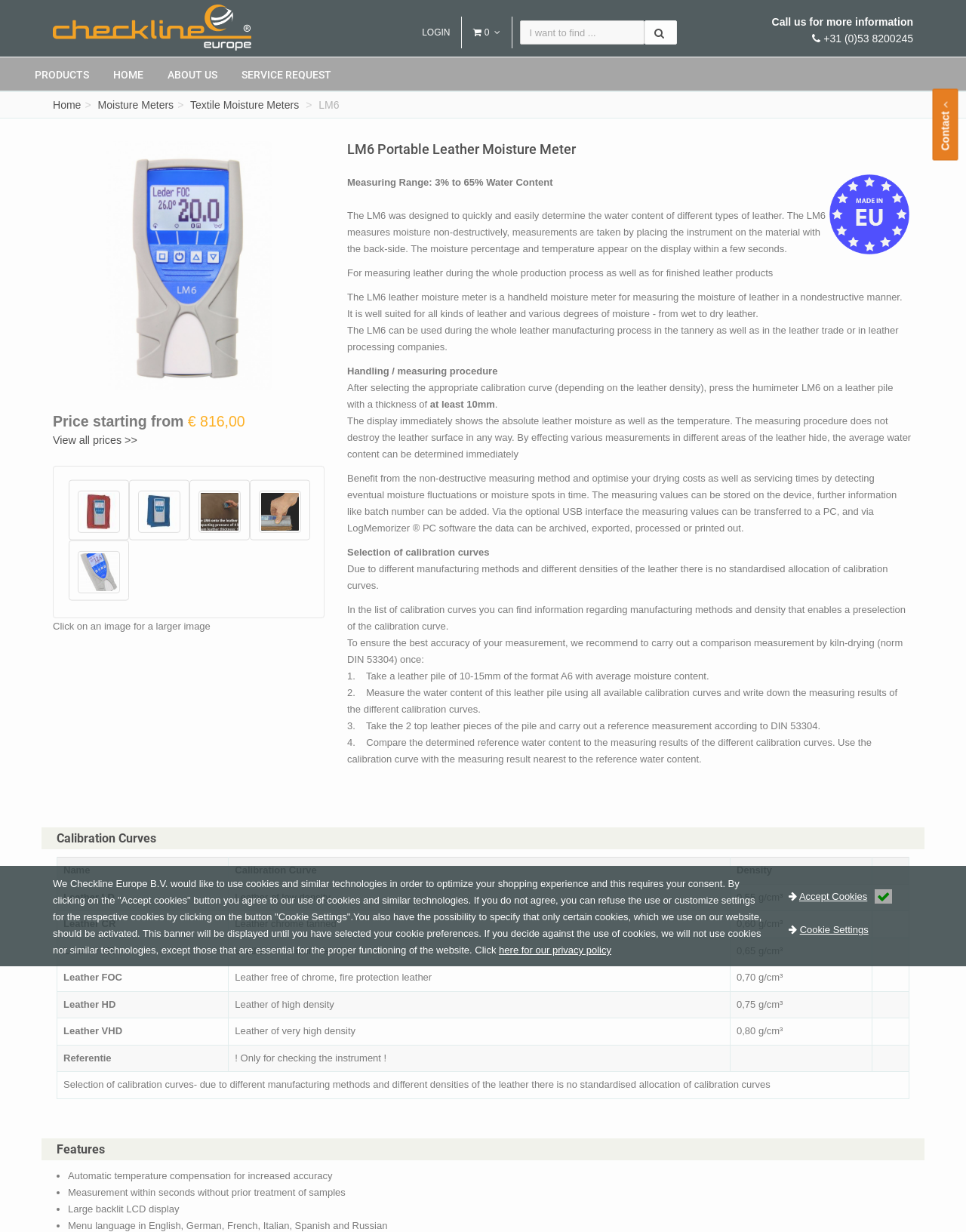What is the measuring range of the LM6?
Using the visual information, answer the question in a single word or phrase.

3% to 65% Water Content